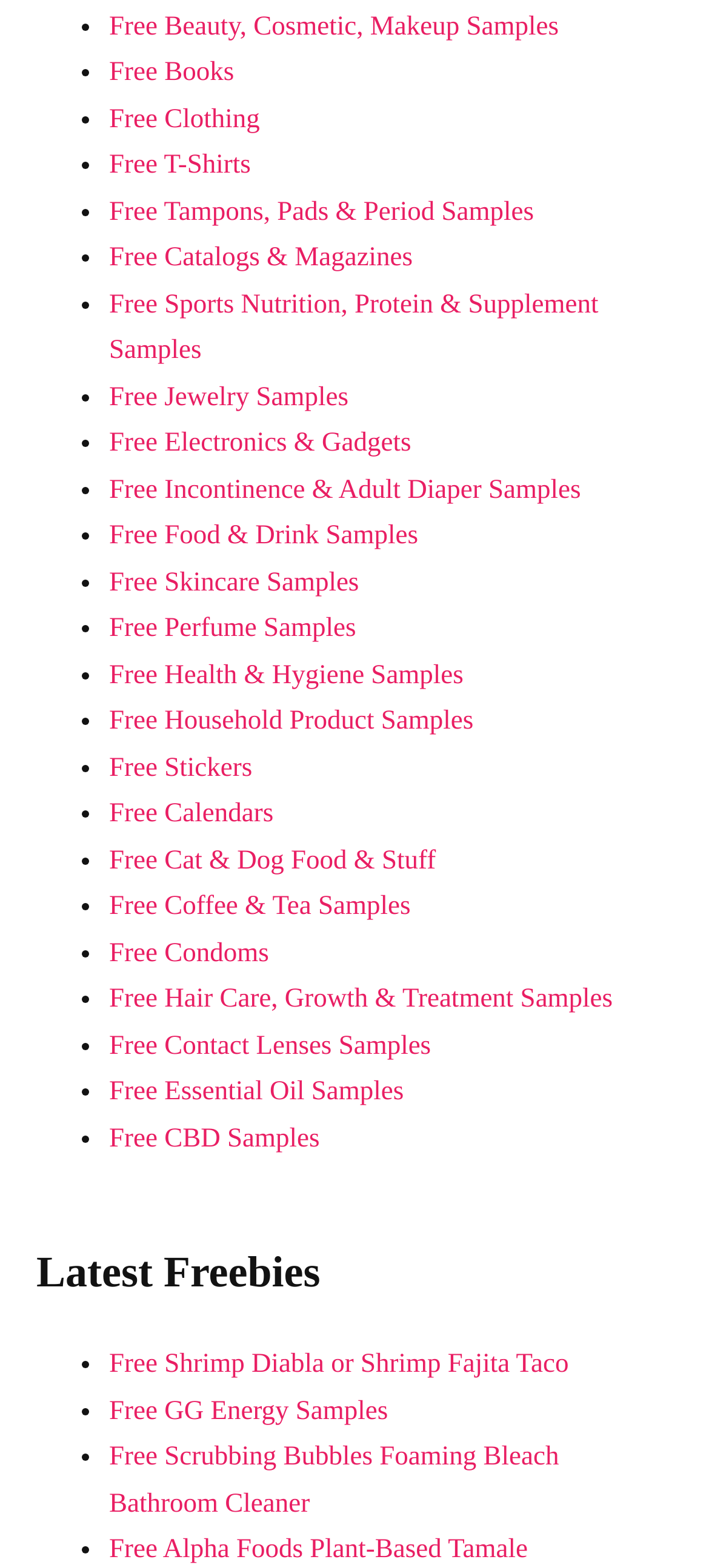Could you indicate the bounding box coordinates of the region to click in order to complete this instruction: "View free clothing offers".

[0.154, 0.067, 0.366, 0.086]